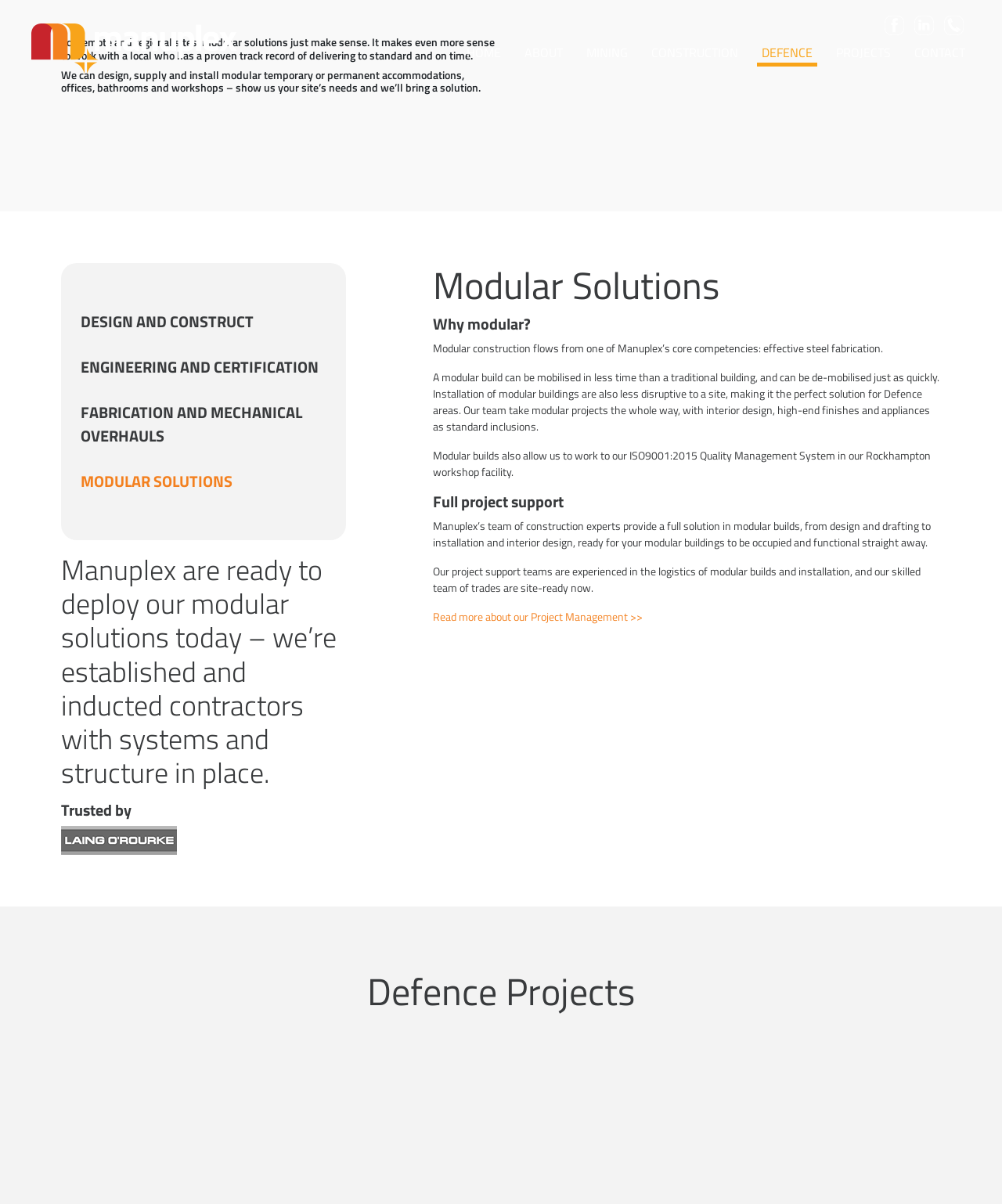Utilize the information from the image to answer the question in detail:
What is the company name?

The company name is obtained from the top-left corner of the webpage, where the logo and the company name 'Manuplex' are displayed.